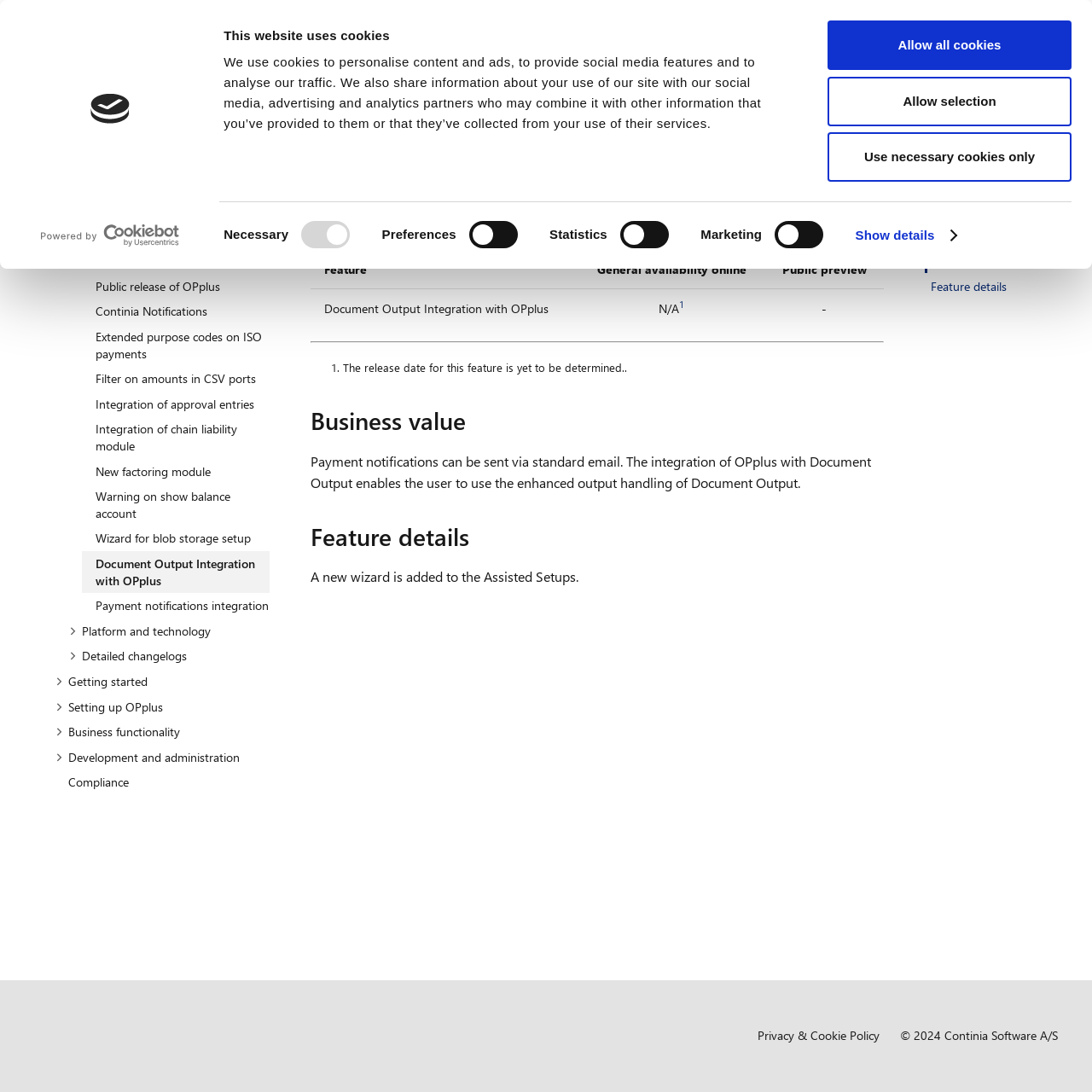With reference to the screenshot, provide a detailed response to the question below:
What is the purpose of the cookies on this website?

According to the cookie notification dialog, the website uses cookies to personalise content and ads, provide social media features, and analyse traffic. This information is also shared with social media, advertising, and analytics partners.